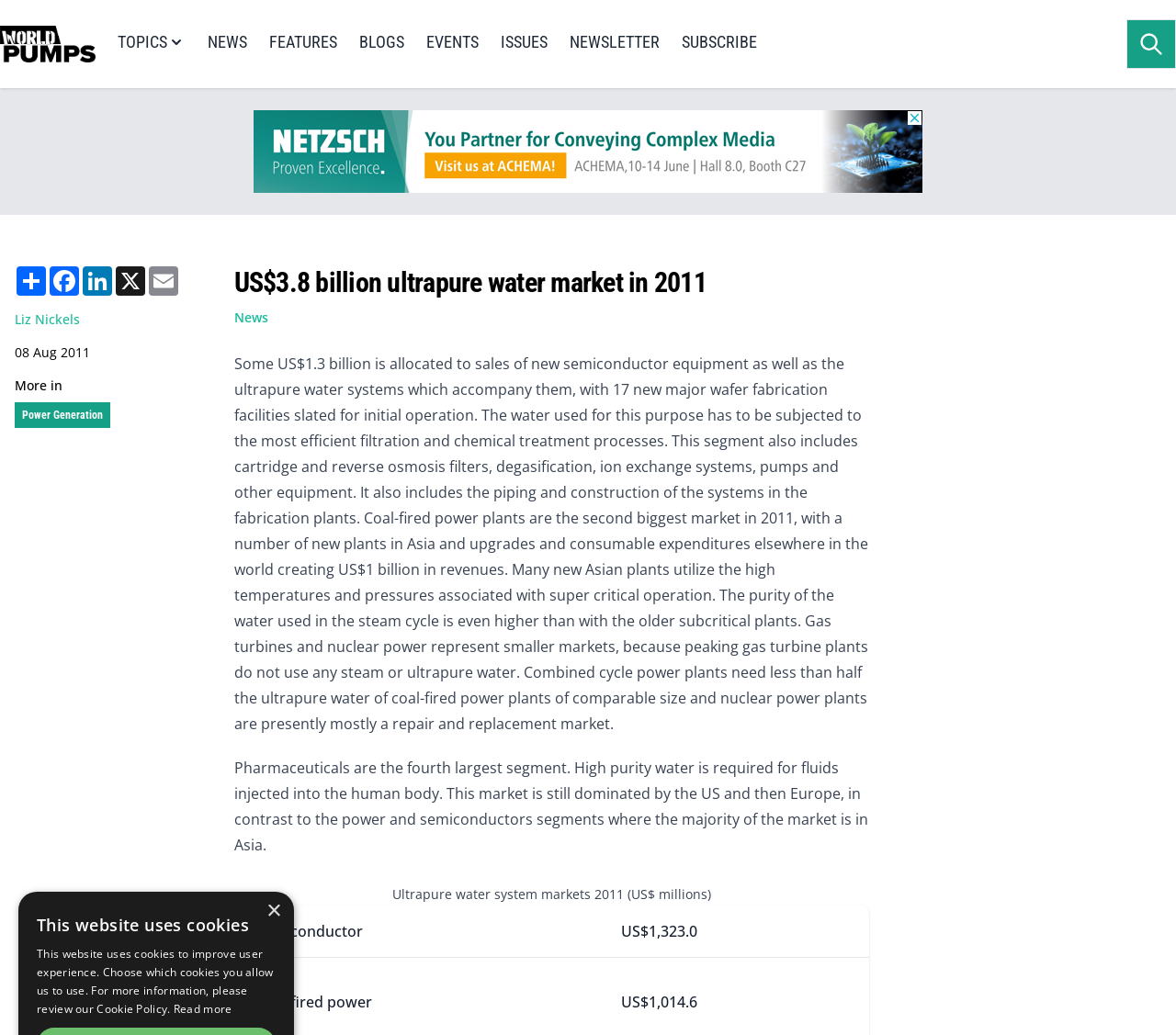What is the main topic of the article?
Answer the question with just one word or phrase using the image.

Ultrapure water market